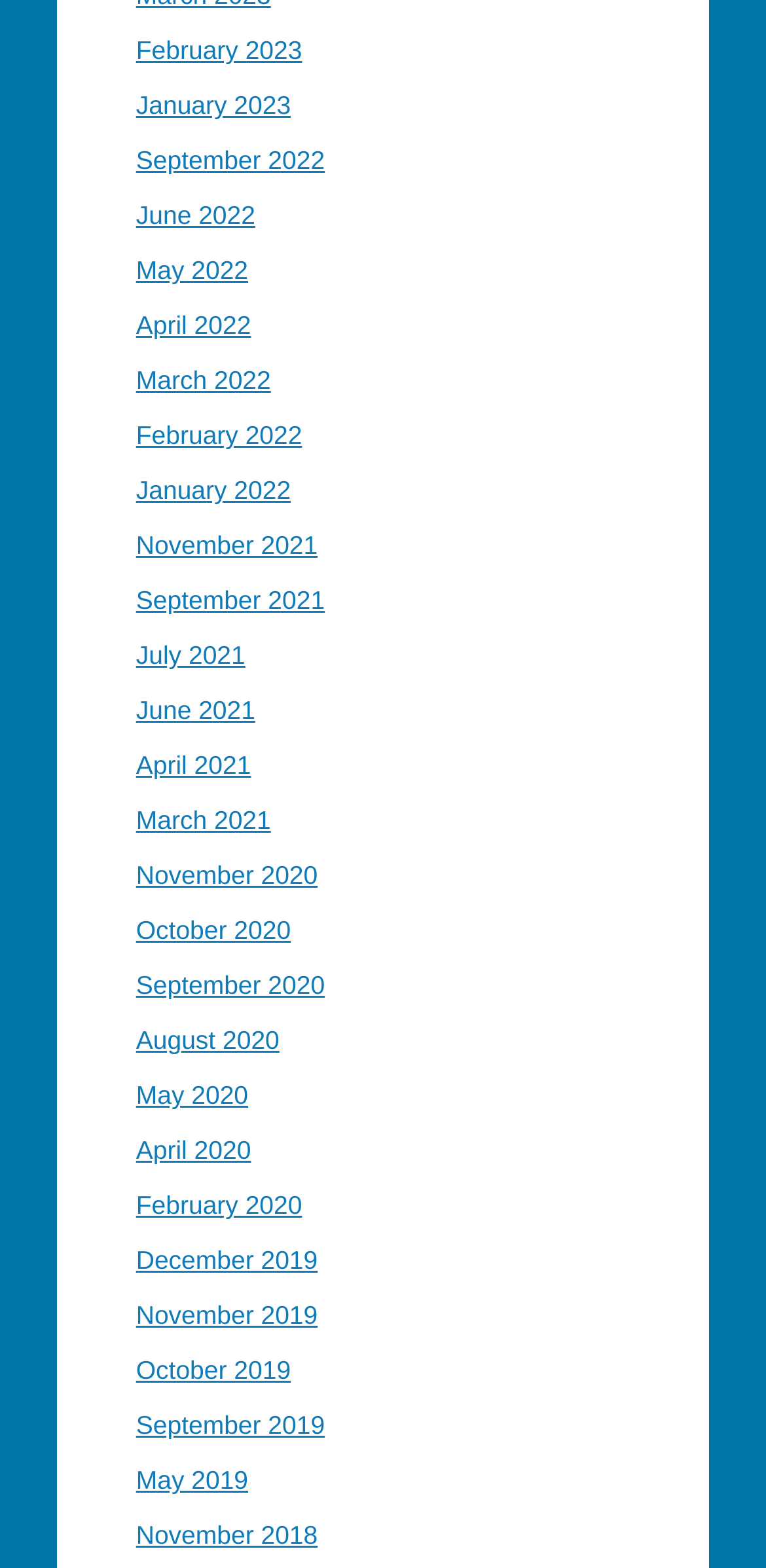How many links are there for the year 2022?
Examine the image closely and answer the question with as much detail as possible.

I counted the number of links for the year 2022 and found 12 links, one for each month of the year.